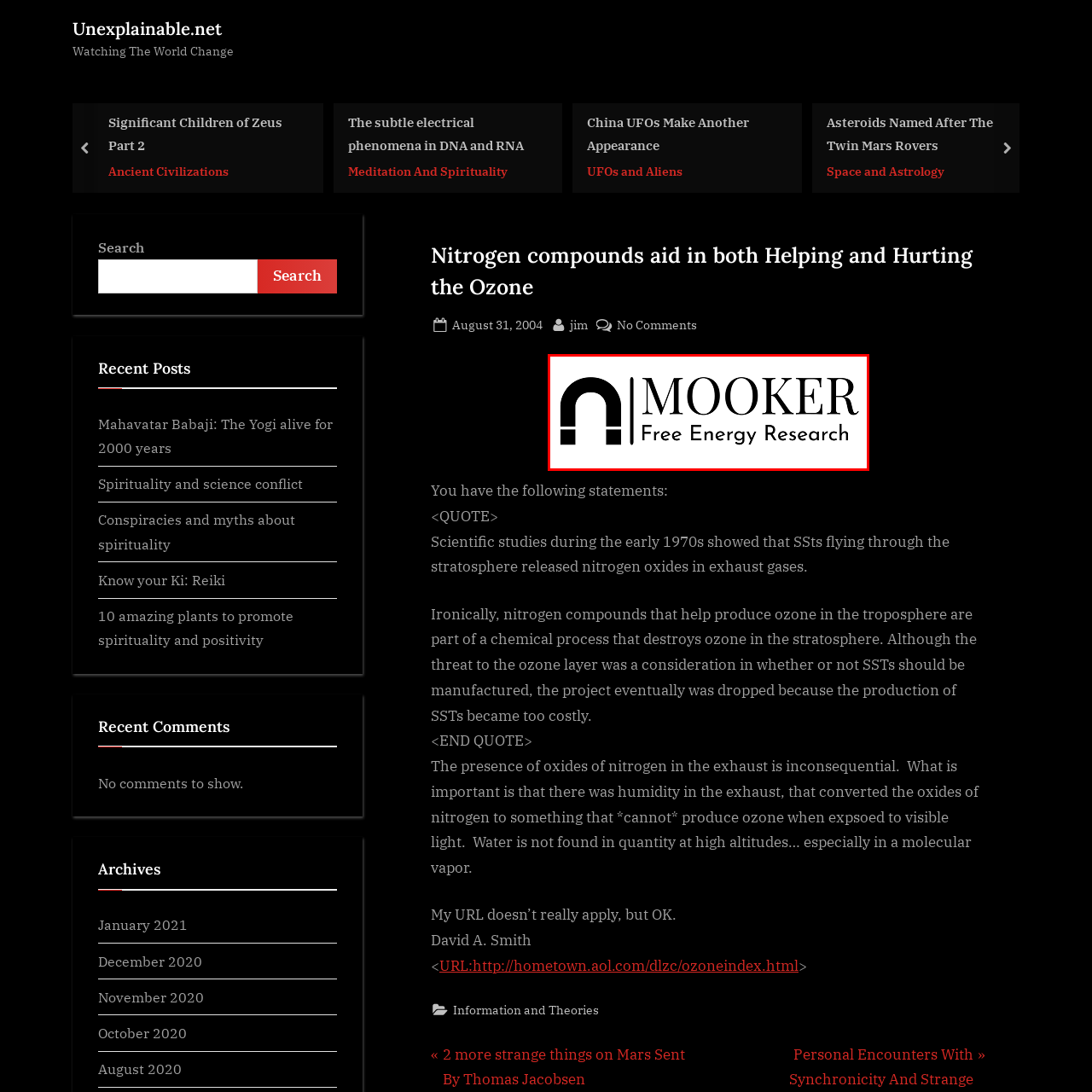Generate a detailed description of the content found inside the red-outlined section of the image.

The image features the logo of "Mooker," which is accompanied by the tagline "Free Energy Research." The design prominently includes an icon resembling a magnet on the left, symbolizing the focus on energy and possibly renewable resources. The text is stylized, with "MOOKER" in bold letters, likely indicating an emphasis on the brand name. This logo signifies the organization’s dedication to pioneering research in free energy, suggesting a commitment to innovative solutions in the field.